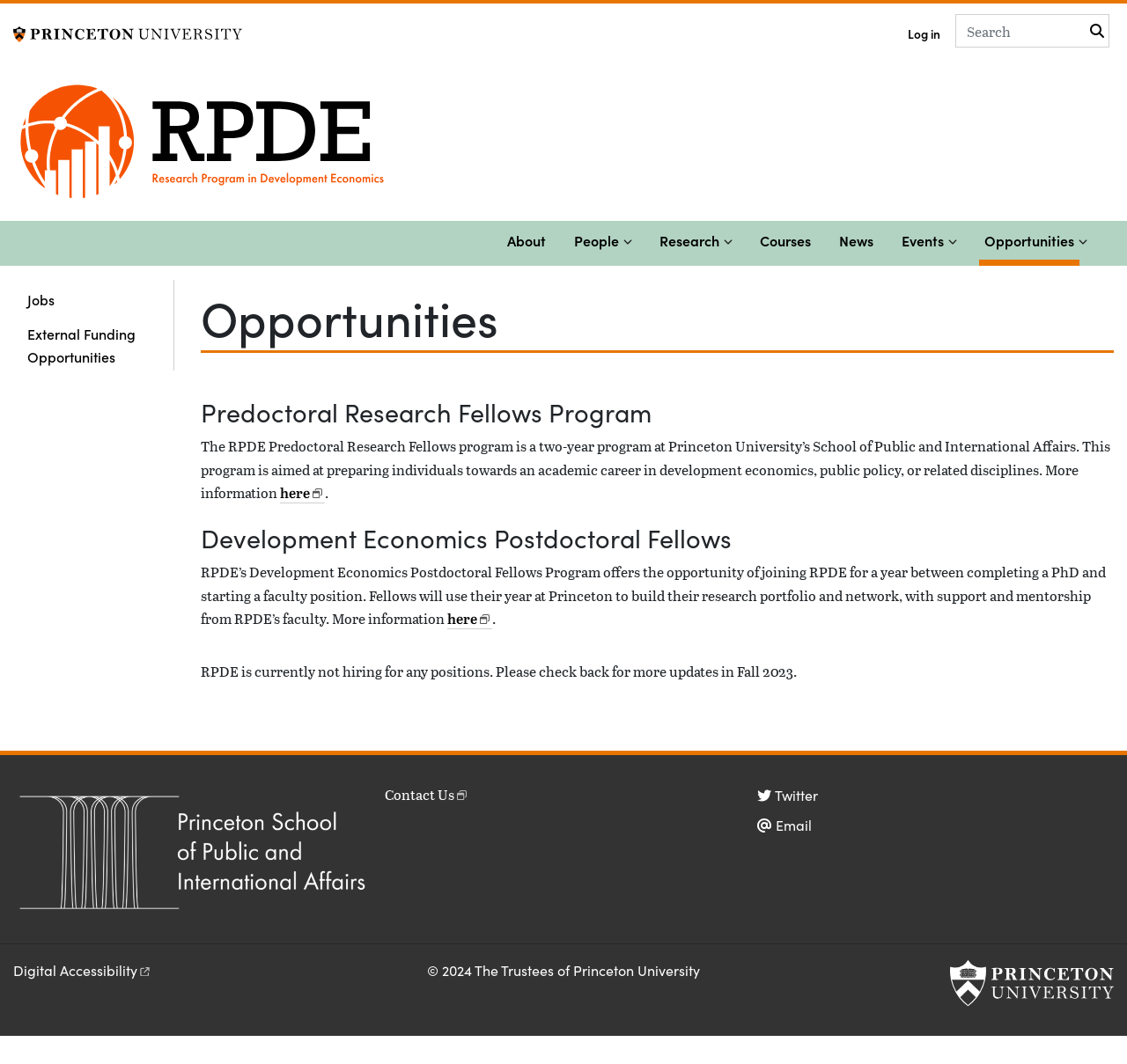Write an elaborate caption that captures the essence of the webpage.

The webpage is about the Research Program in Development Economics at Princeton University, specifically showcasing opportunities within the program. 

At the top left corner, there is a Princeton University logo, accompanied by a link to the university's homepage. Next to it, there is a navigation menu with links to the main sections of the website, including "About", "People", "Research", "Courses", "News", "Events", and "Opportunities", which is the current page. 

Below the navigation menu, there is a search bar with a submit button. On the top right corner, there is a link to log in.

The main content of the page is divided into two sections. The left section has a secondary navigation menu with links to "Jobs" and "External Funding Opportunities". 

The right section is the main content area, which displays information about opportunities within the Research Program in Development Economics. There are two main sections: "Predoctoral Research Fellows Program" and "Development Economics Postdoctoral Fellows". Each section has a heading, followed by a brief description of the program, including its purpose and benefits. There are also links to more information about each program.

At the bottom of the page, there is a footer section with links to the School of Public and International Affairs (SPIA) logo, contact information, Twitter, email, and digital accessibility resources. Additionally, there is a copyright notice stating "© 2024 The Trustees of Princeton University".